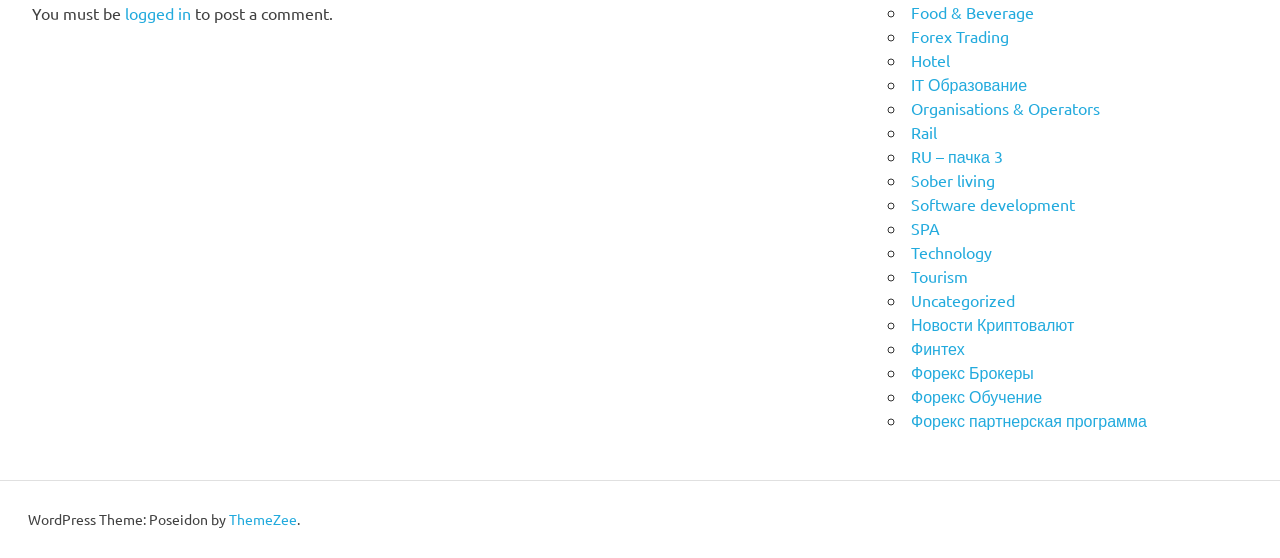Show the bounding box coordinates of the element that should be clicked to complete the task: "visit 'Food & Beverage'".

[0.712, 0.004, 0.808, 0.039]